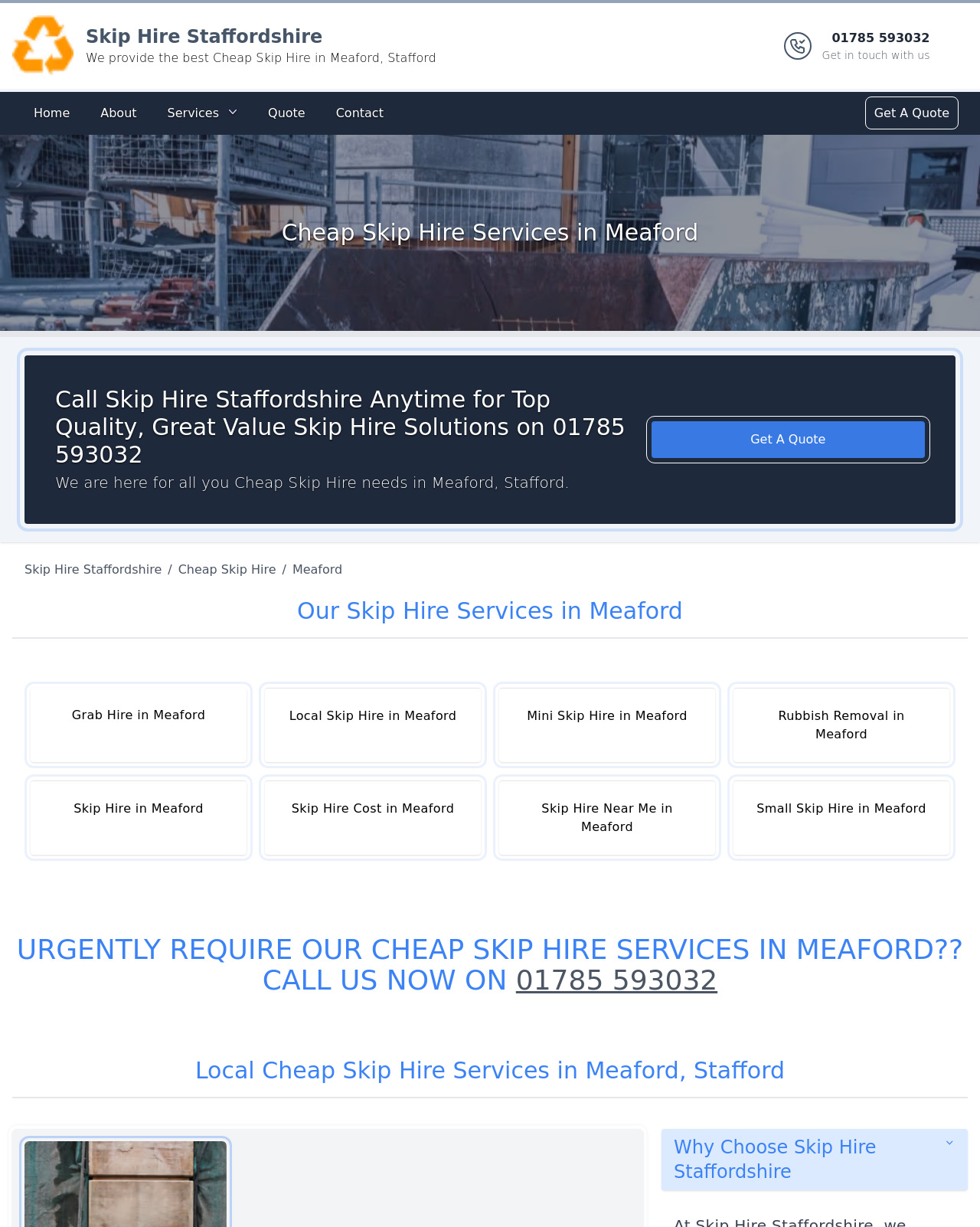Please provide a one-word or short phrase answer to the question:
What services are provided by Skip Hire Staffordshire in Meaford?

Skip Hire, Grab Hire, Rubbish Removal, etc.